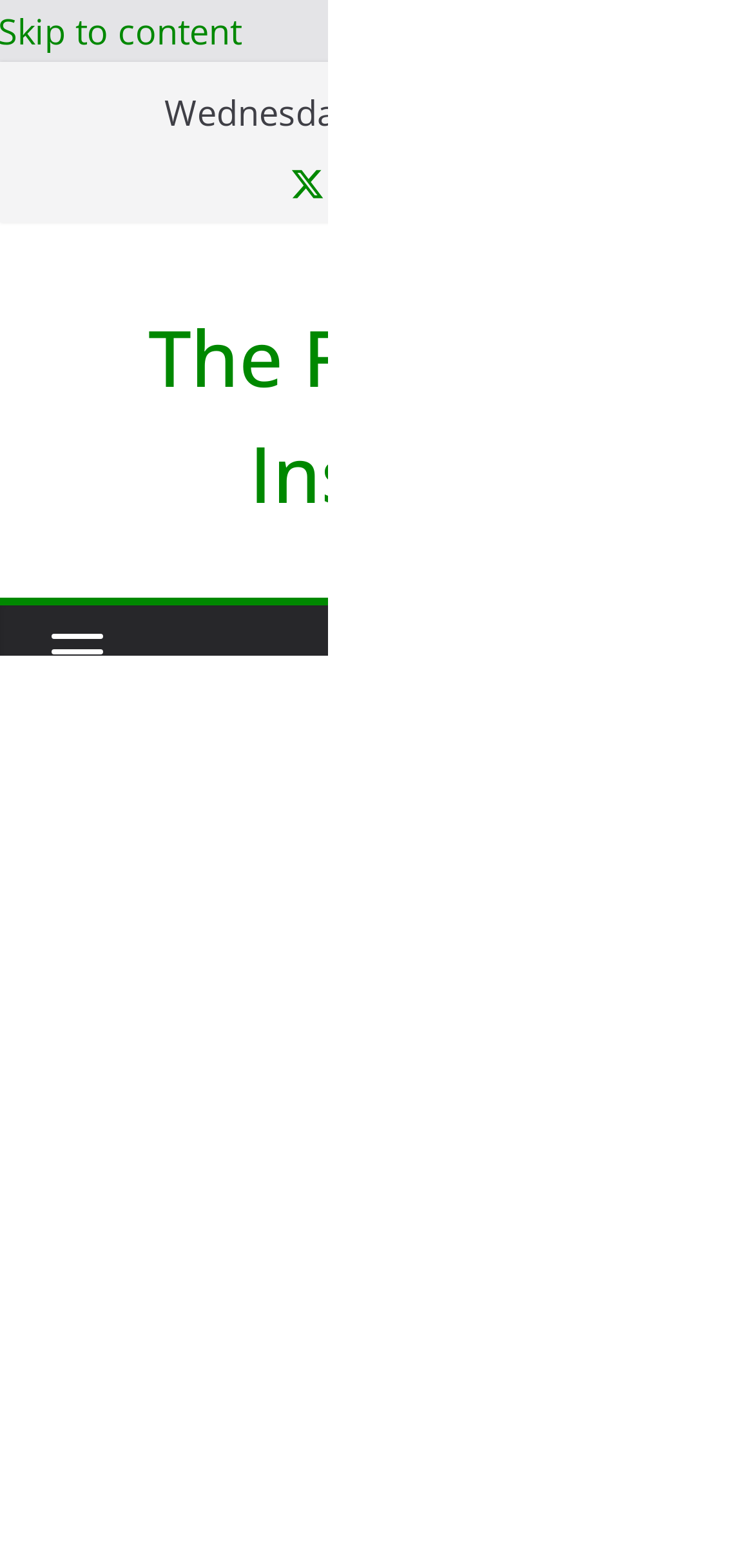Identify and generate the primary title of the webpage.

Sustainable Water Use in Farms